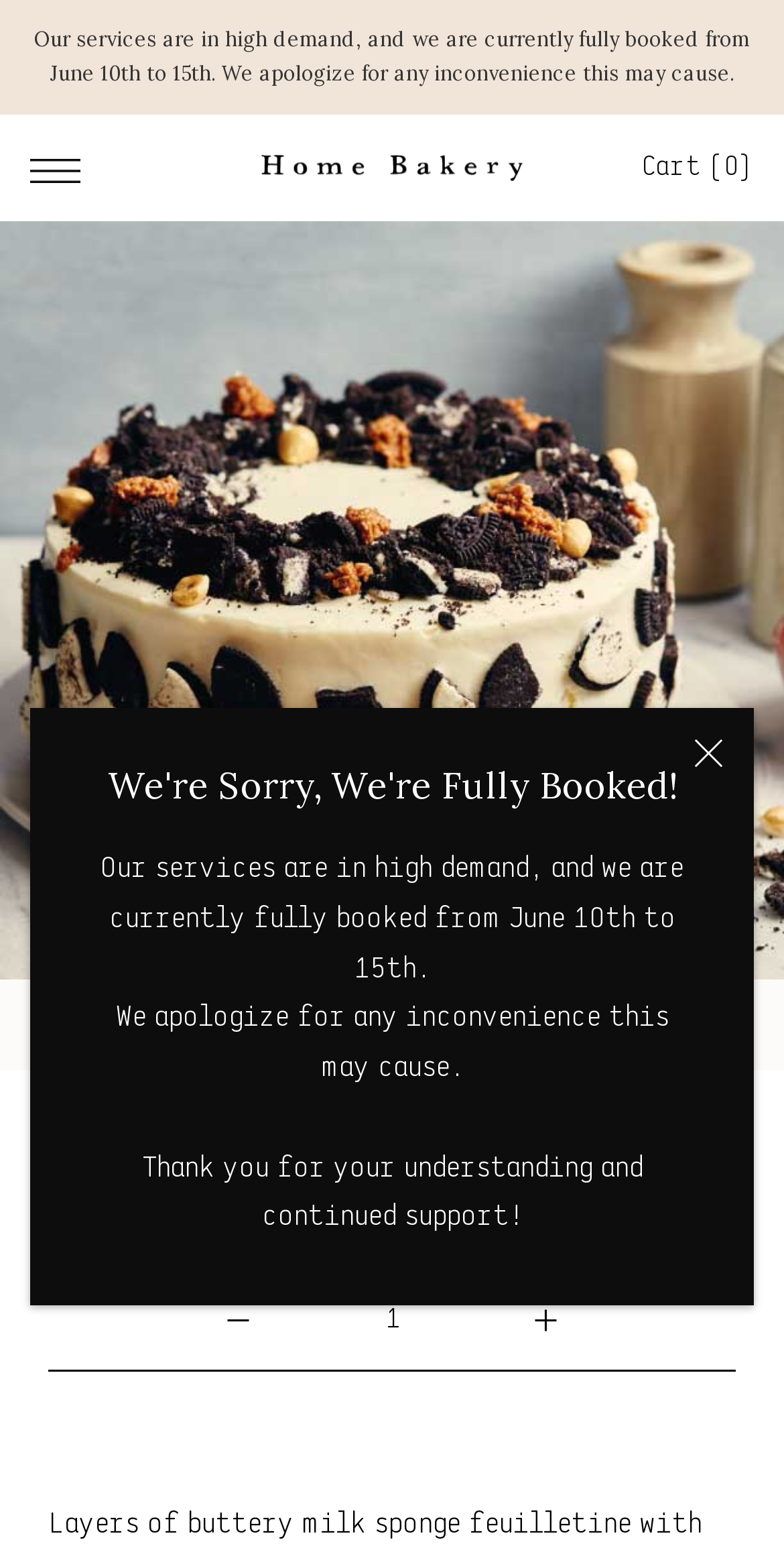Determine the bounding box coordinates of the clickable element to achieve the following action: 'Go to Home Bakery'. Provide the coordinates as four float values between 0 and 1, formatted as [left, top, right, bottom].

[0.333, 0.1, 0.667, 0.117]